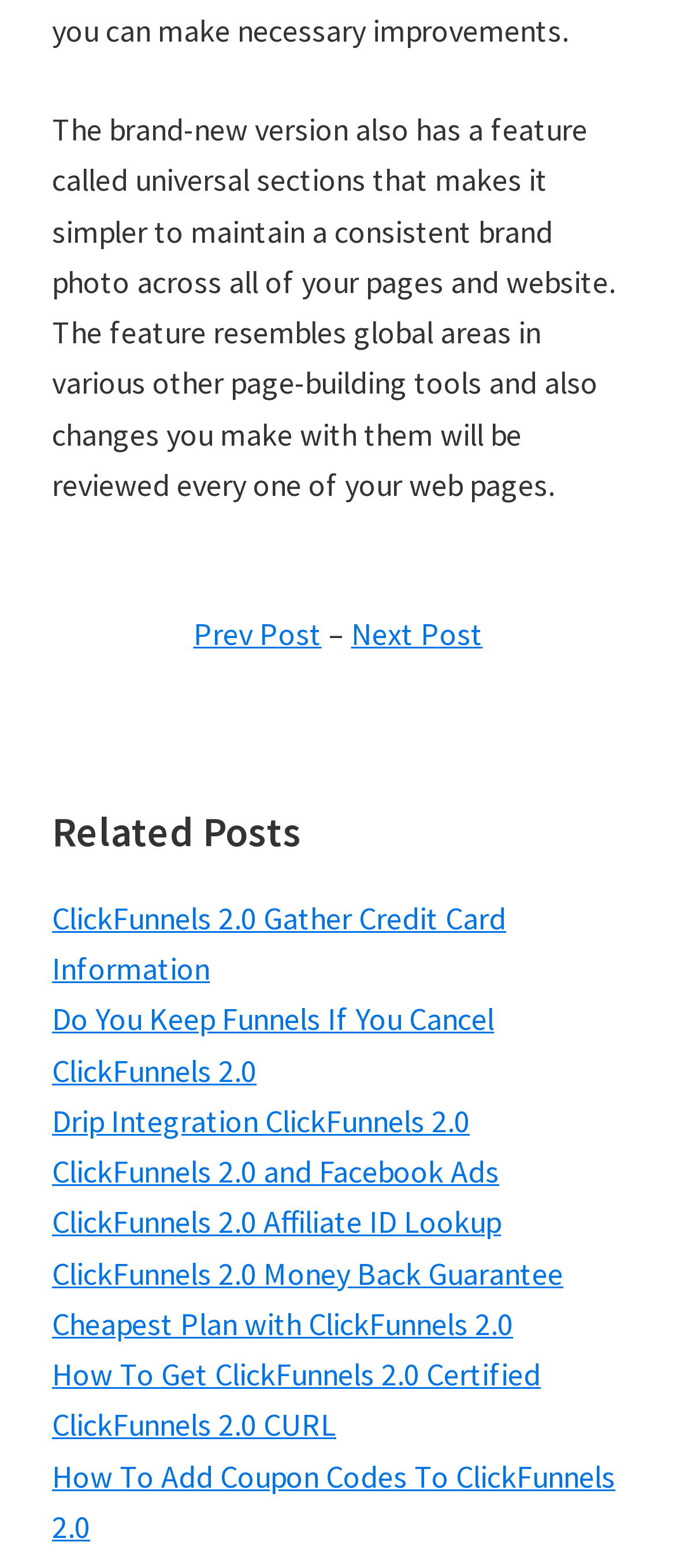Identify the bounding box coordinates of the section that should be clicked to achieve the task described: "Click on 'Prev Post'".

[0.286, 0.392, 0.476, 0.417]